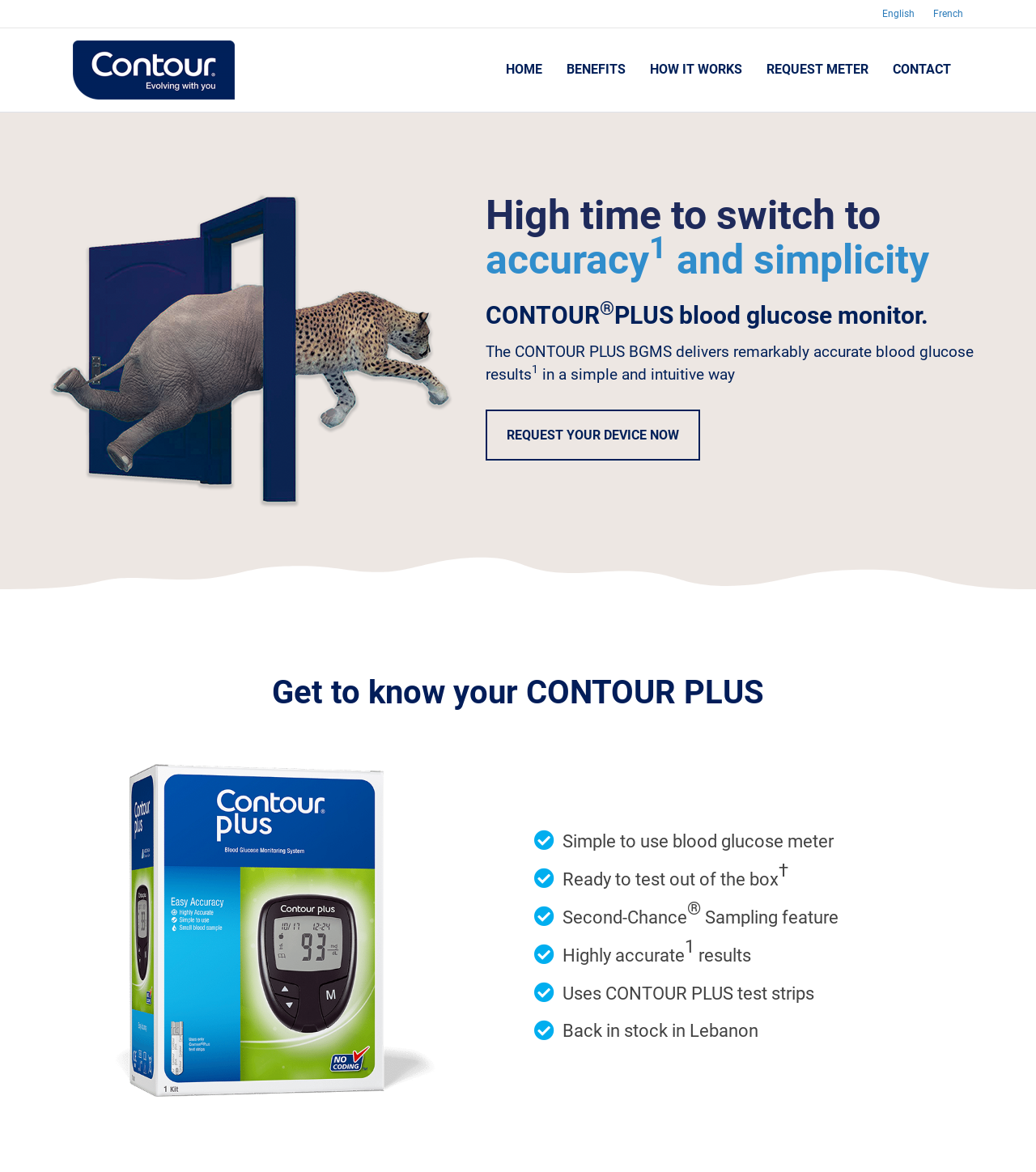Identify the main heading of the webpage and provide its text content.

High time to switch to accuracy1 and simplicity